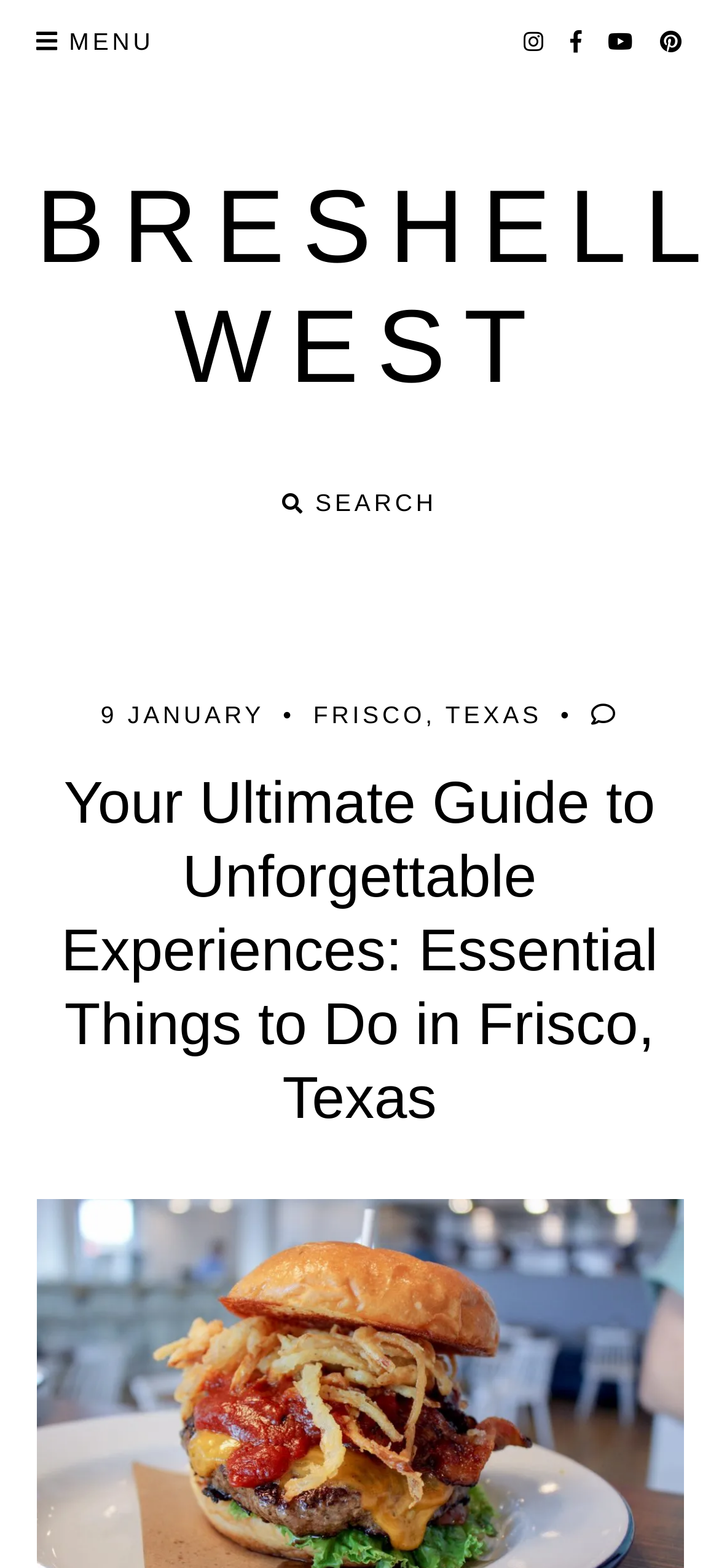Refer to the screenshot and give an in-depth answer to this question: What is the date mentioned on the webpage?

I found the date '9 January' on the webpage by looking at the static text element located at [0.14, 0.447, 0.368, 0.465] which is a child element of the link with the text 'SEARCH'.